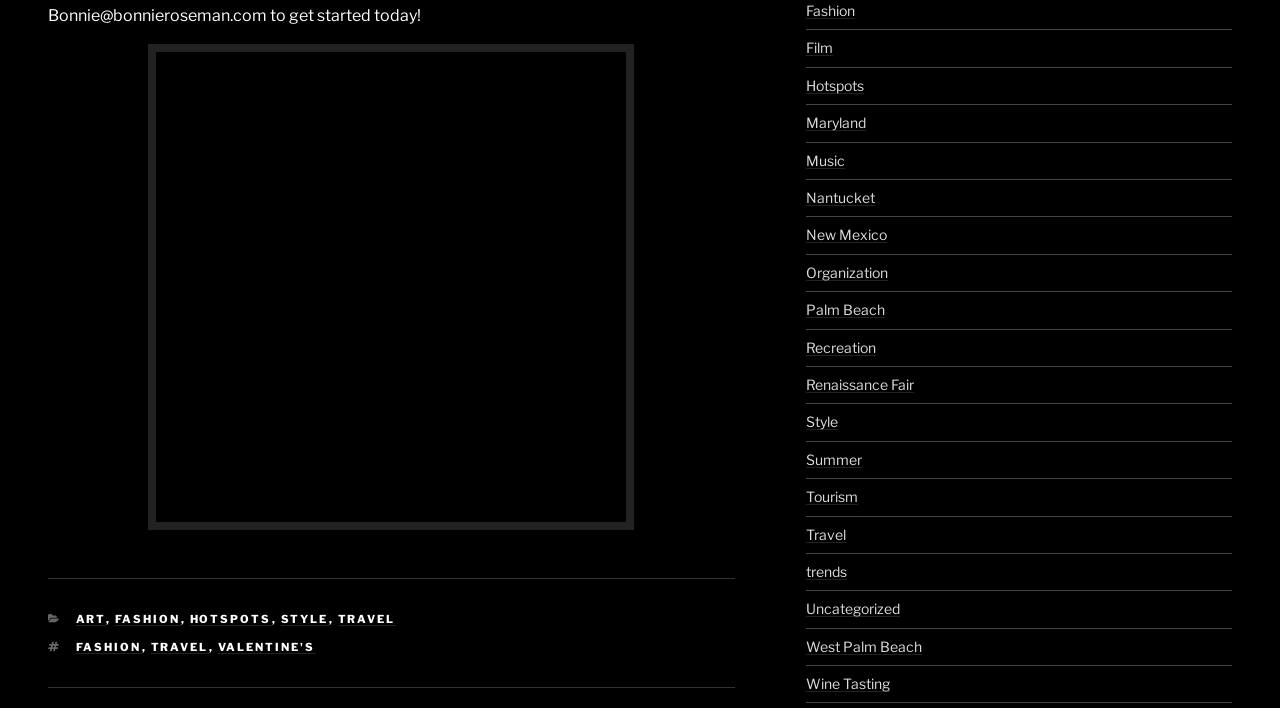Based on the image, provide a detailed and complete answer to the question: 
How many categories are listed in the footer?

In the footer section, there are 7 categories listed: ART, FASHION, HOTSPOTS, STYLE, TRAVEL, and two commas separating them.